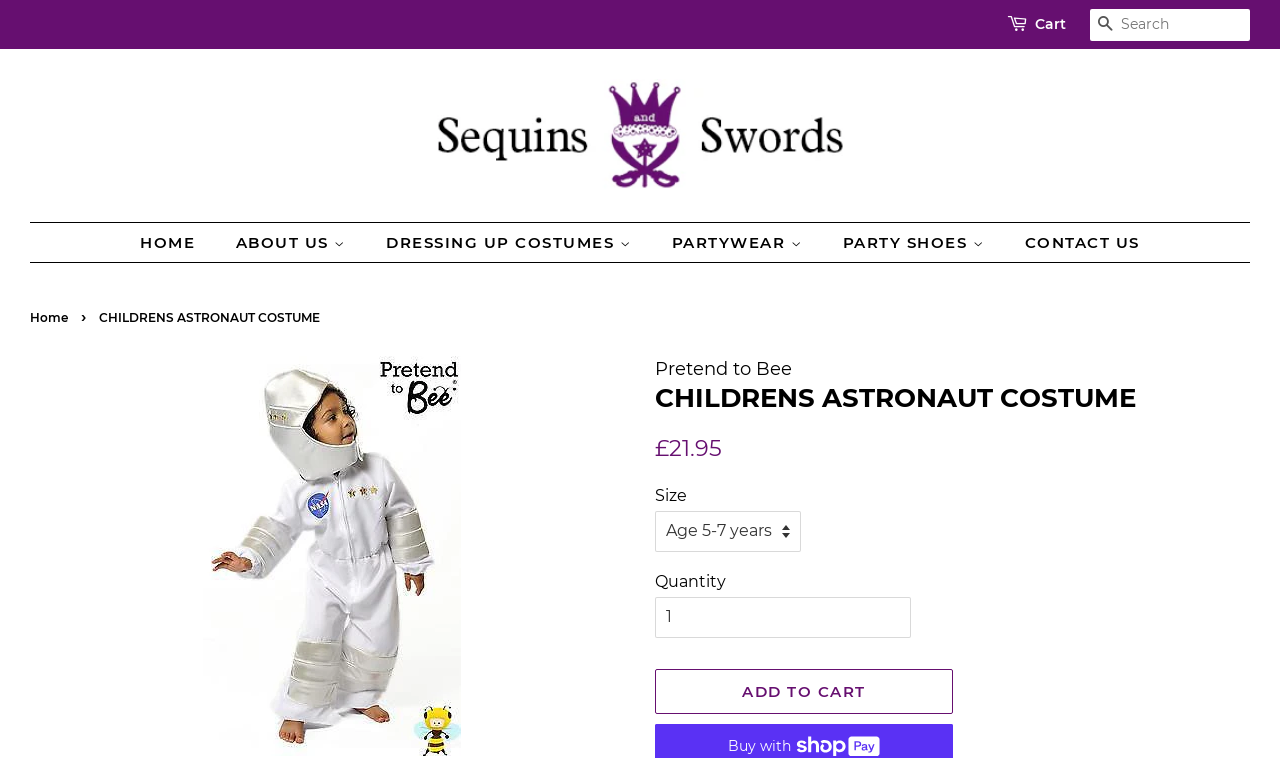Could you indicate the bounding box coordinates of the region to click in order to complete this instruction: "Add to cart".

[0.512, 0.883, 0.744, 0.942]